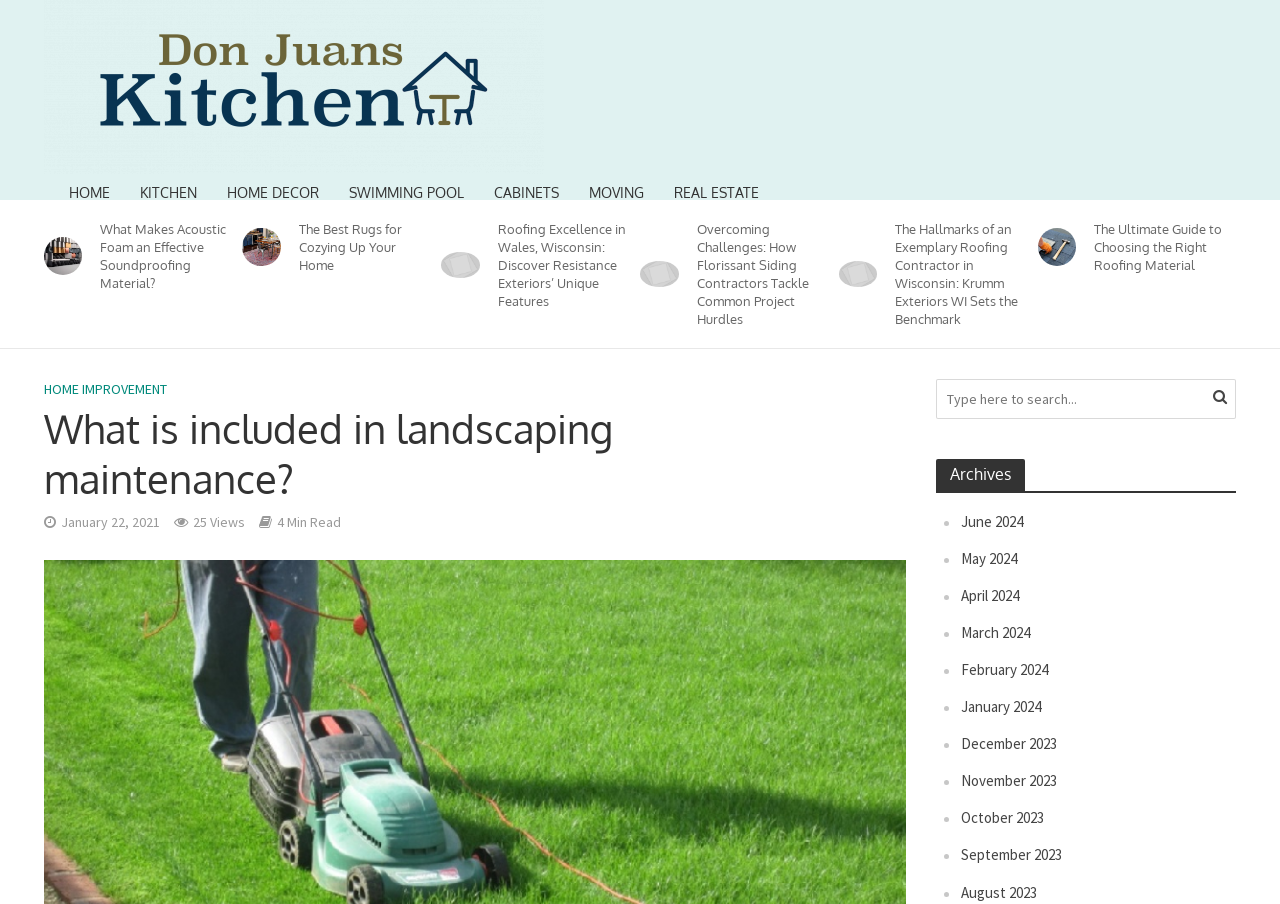What is the category of the first link in the header?
Using the image, give a concise answer in the form of a single word or short phrase.

HOME